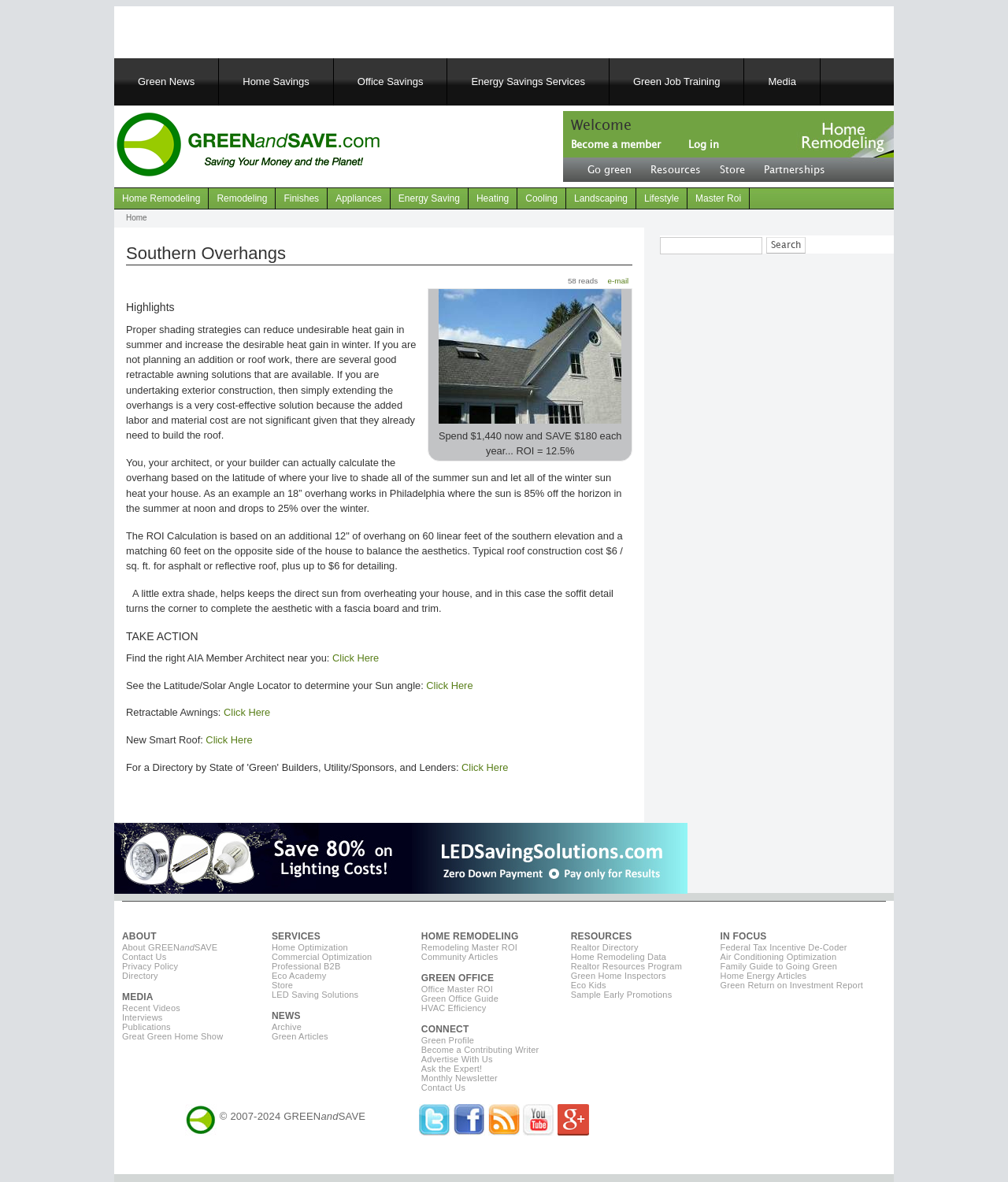Can you show the bounding box coordinates of the region to click on to complete the task described in the instruction: "Click on the 'Green Job Training' link"?

[0.628, 0.049, 0.714, 0.089]